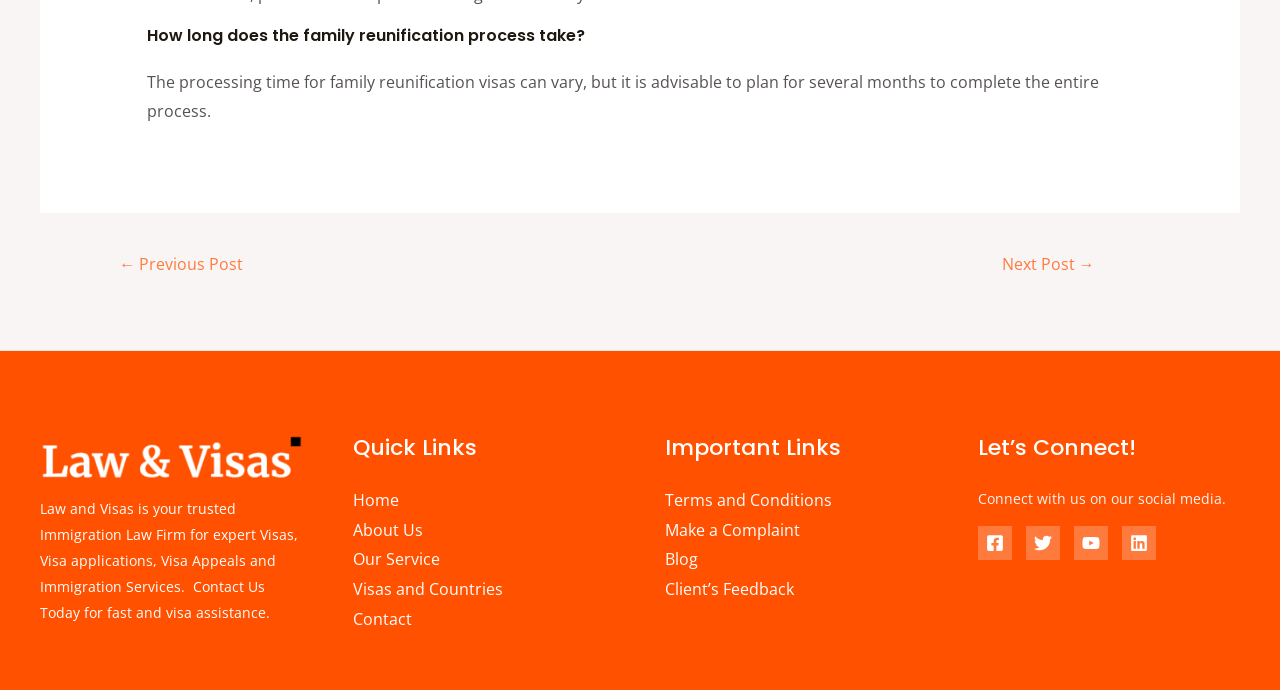Determine the bounding box coordinates in the format (top-left x, top-left y, bottom-right x, bottom-right y). Ensure all values are floating point numbers between 0 and 1. Identify the bounding box of the UI element described by: About Us

[0.275, 0.752, 0.33, 0.783]